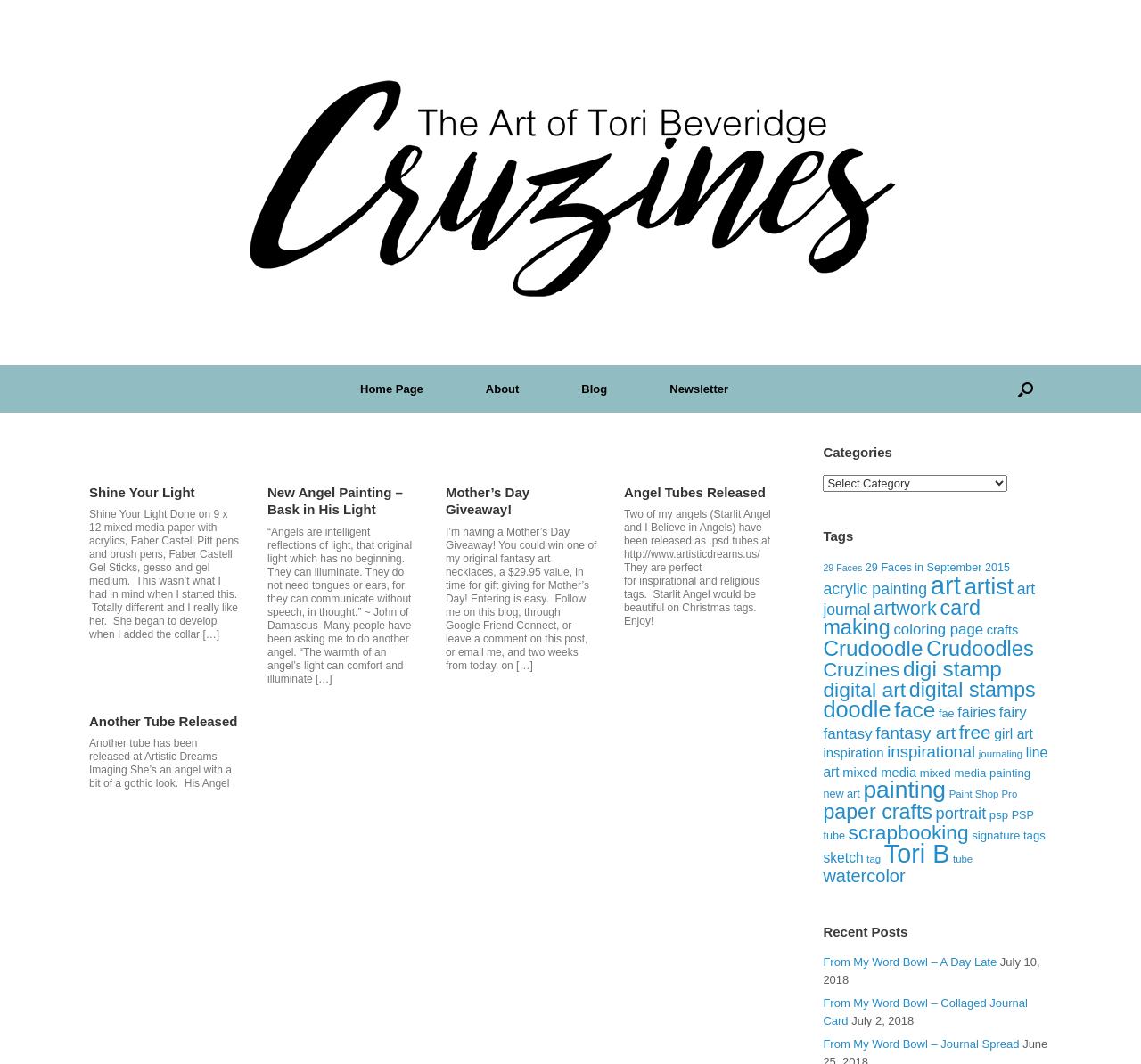Provide the bounding box coordinates of the section that needs to be clicked to accomplish the following instruction: "Read the article 'Shine Your Light'."

[0.078, 0.454, 0.211, 0.471]